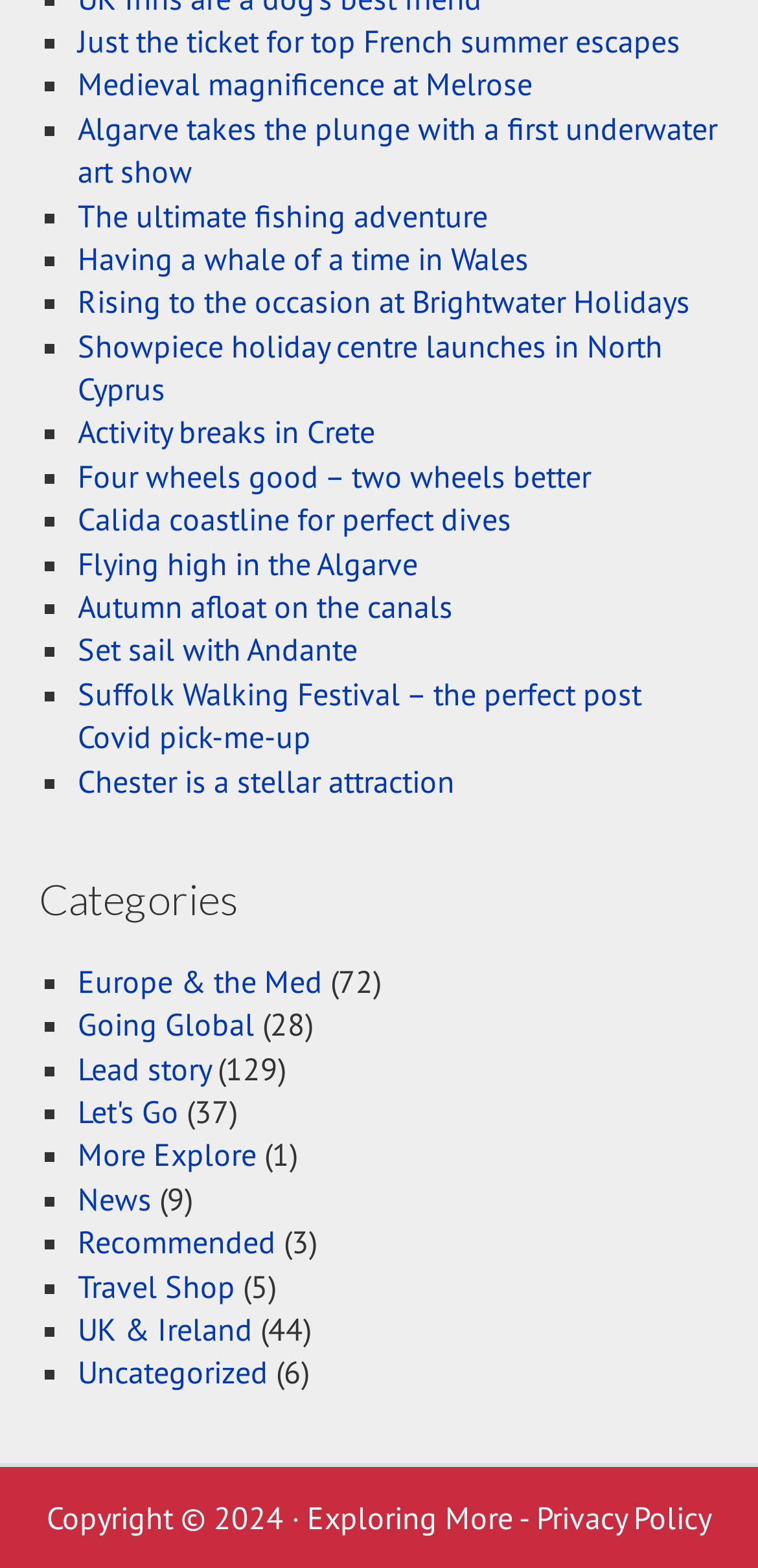What is the category with the most links?
Provide a comprehensive and detailed answer to the question.

I counted the number of links under each category and found that 'Europe & the Med' has the most links.